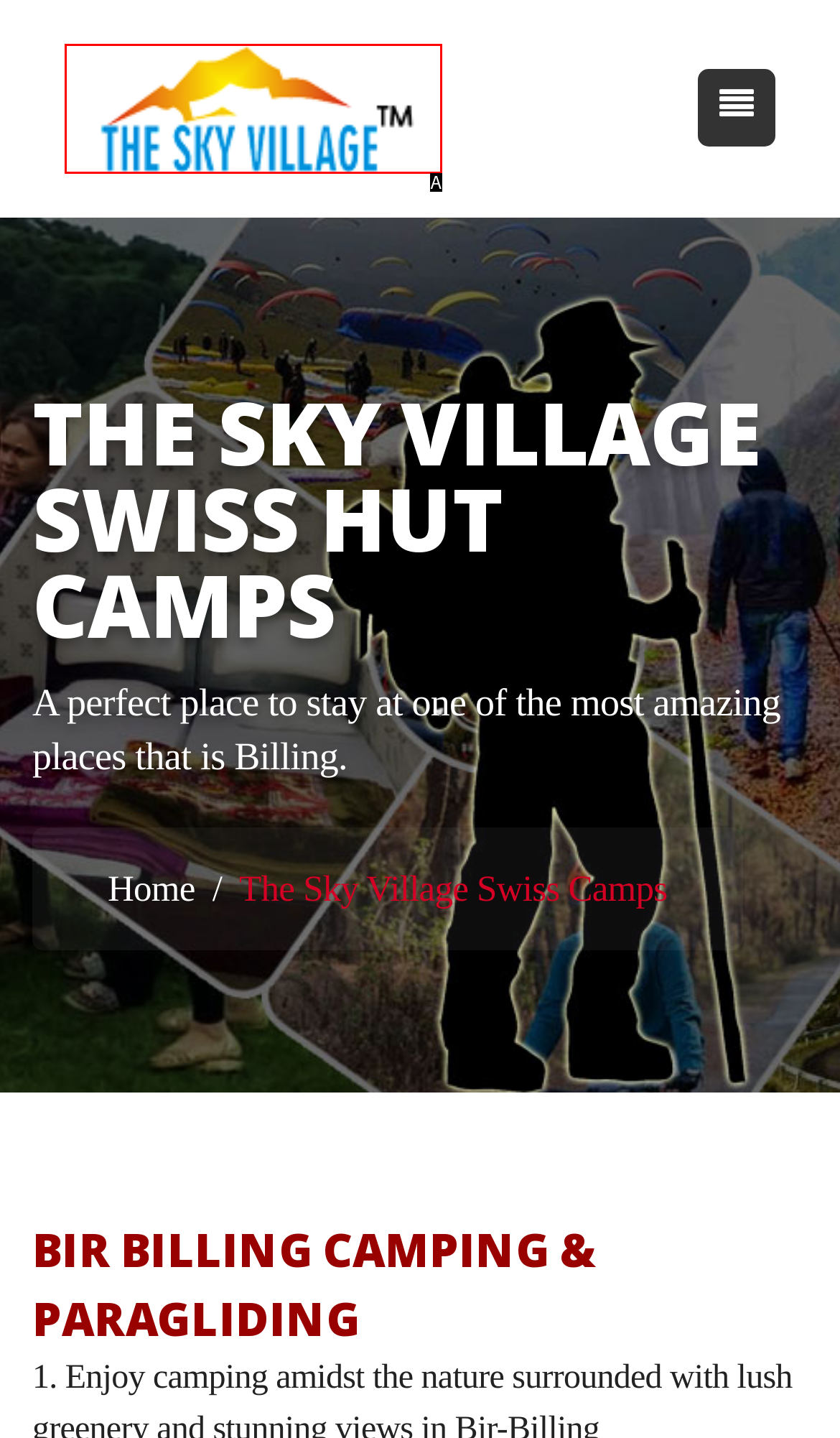Identify the matching UI element based on the description: title="The Sky Village"
Reply with the letter from the available choices.

A